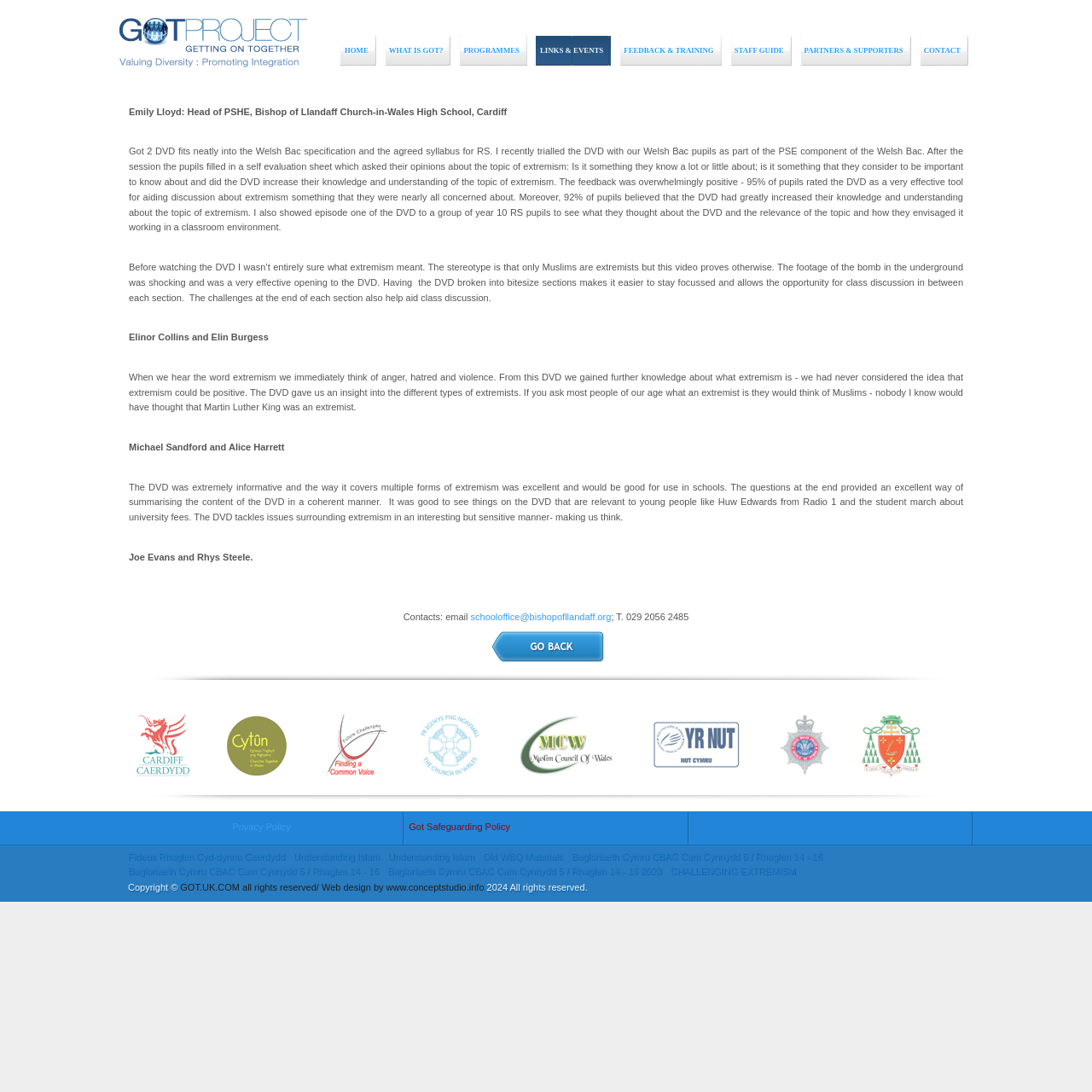Utilize the details in the image to give a detailed response to the question: How many pupils rated the DVD as a very effective tool?

The percentage of pupils who rated the DVD as a very effective tool can be found in the StaticText element with ID 395, which mentions that '95% of pupils rated the DVD as a very effective tool for aiding discussion about extremism'.